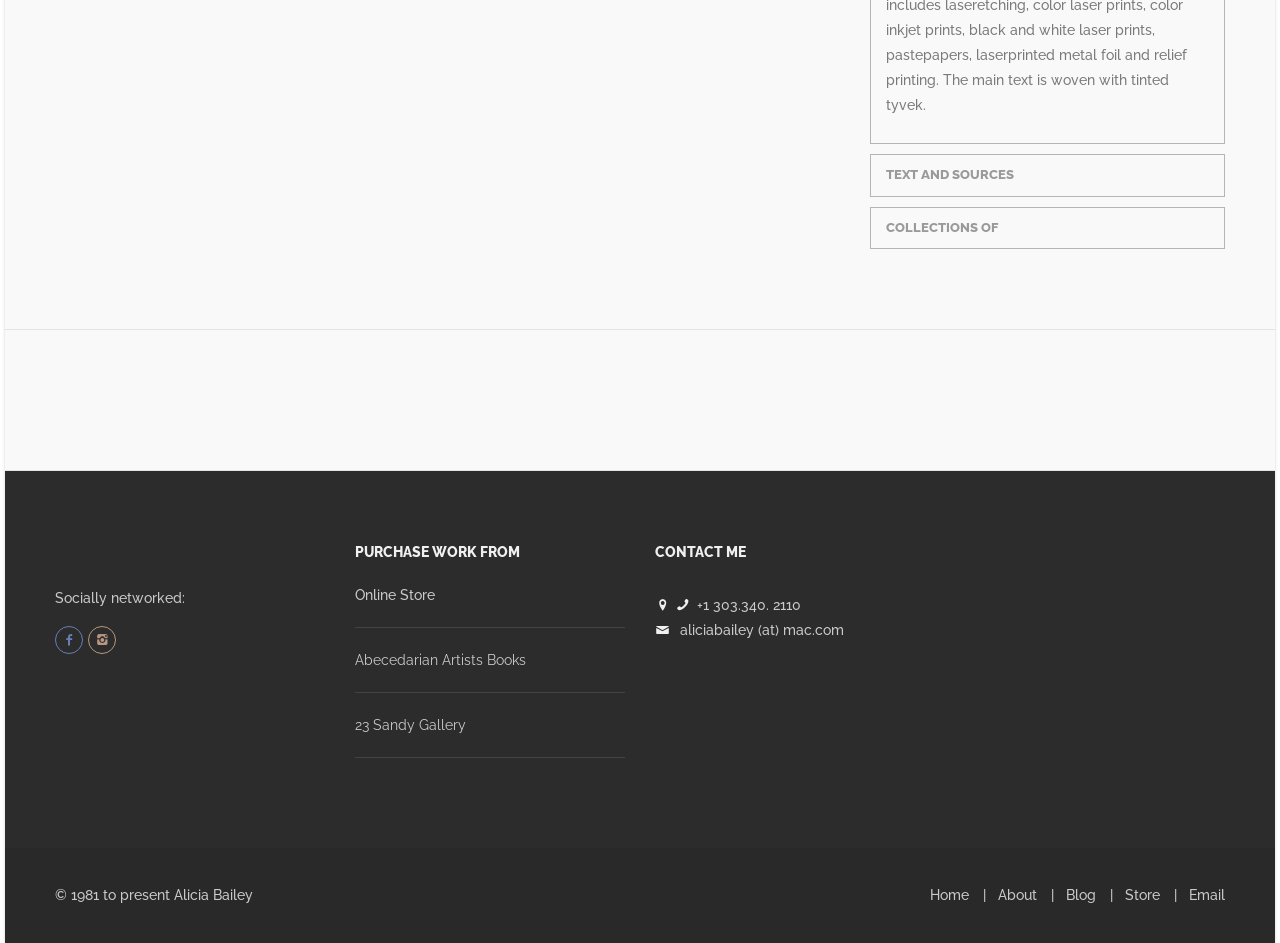What are the two social media platforms linked?
Using the screenshot, give a one-word or short phrase answer.

Two platforms